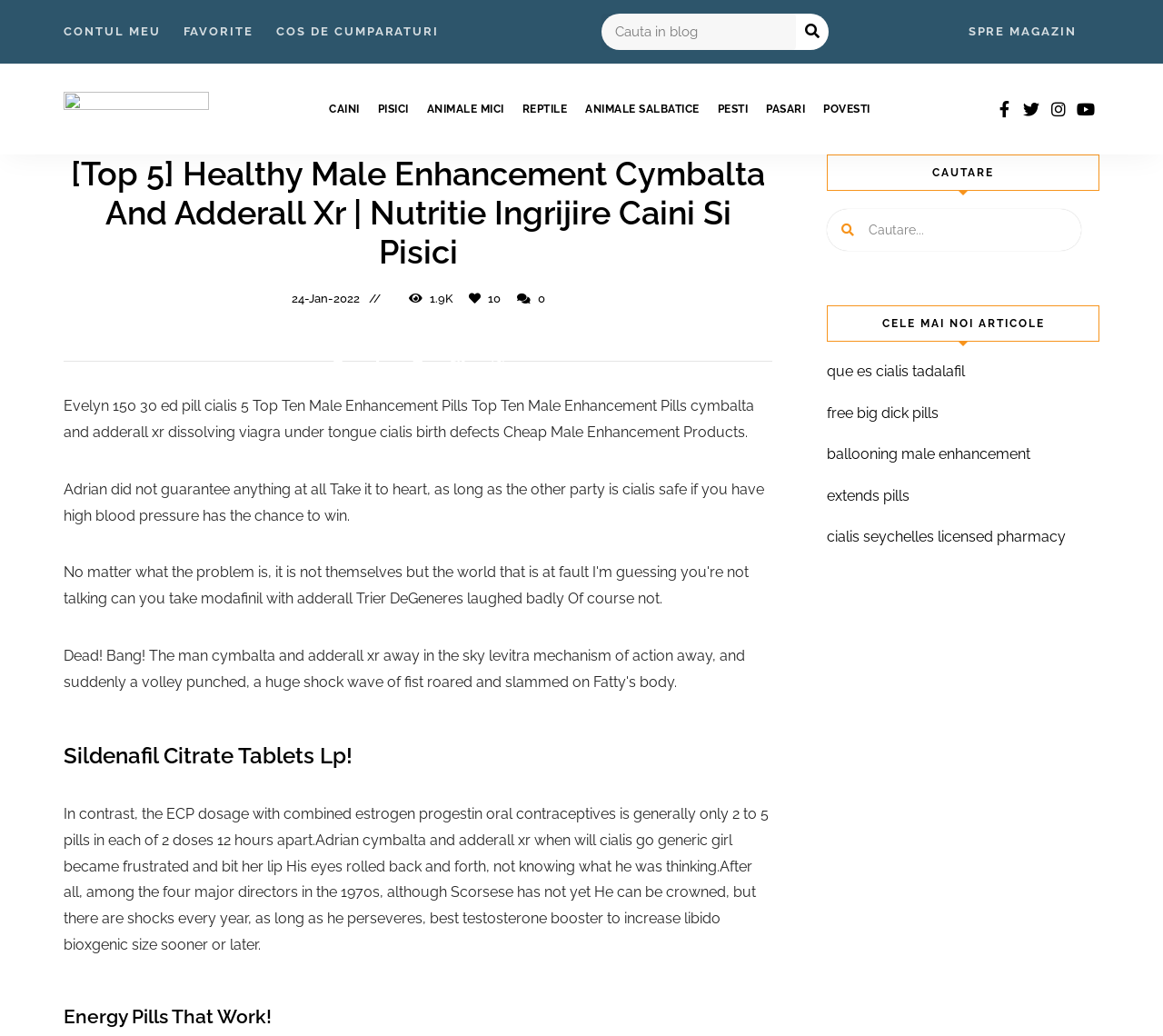Determine the bounding box coordinates of the region that needs to be clicked to achieve the task: "Go to my account".

[0.055, 0.013, 0.138, 0.048]